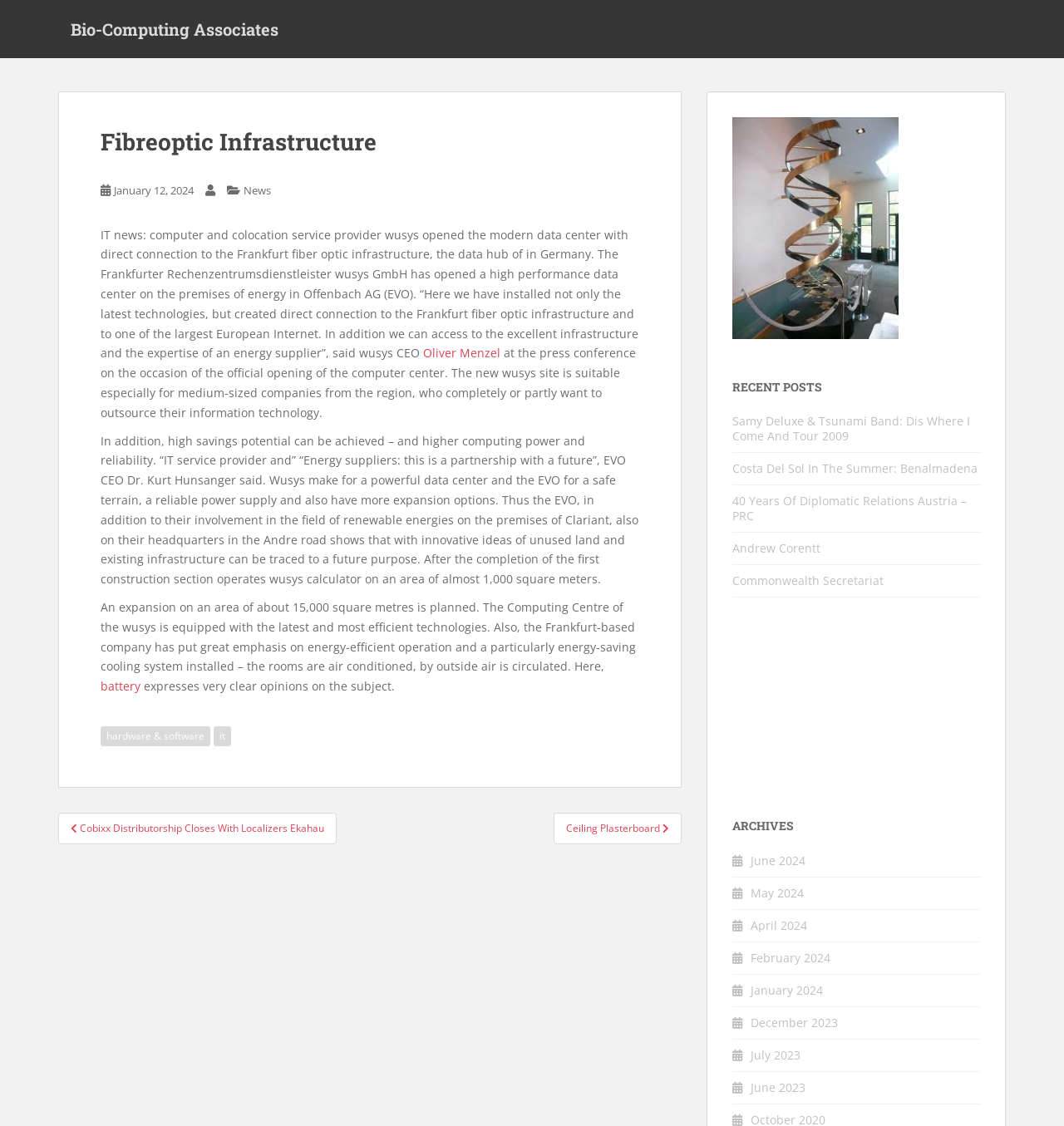Consider the image and give a detailed and elaborate answer to the question: 
What is the planned expansion area of the data center?

The answer can be found in the article section of the webpage, where it is mentioned that 'An expansion on an area of about 15,000 square metres is planned.'